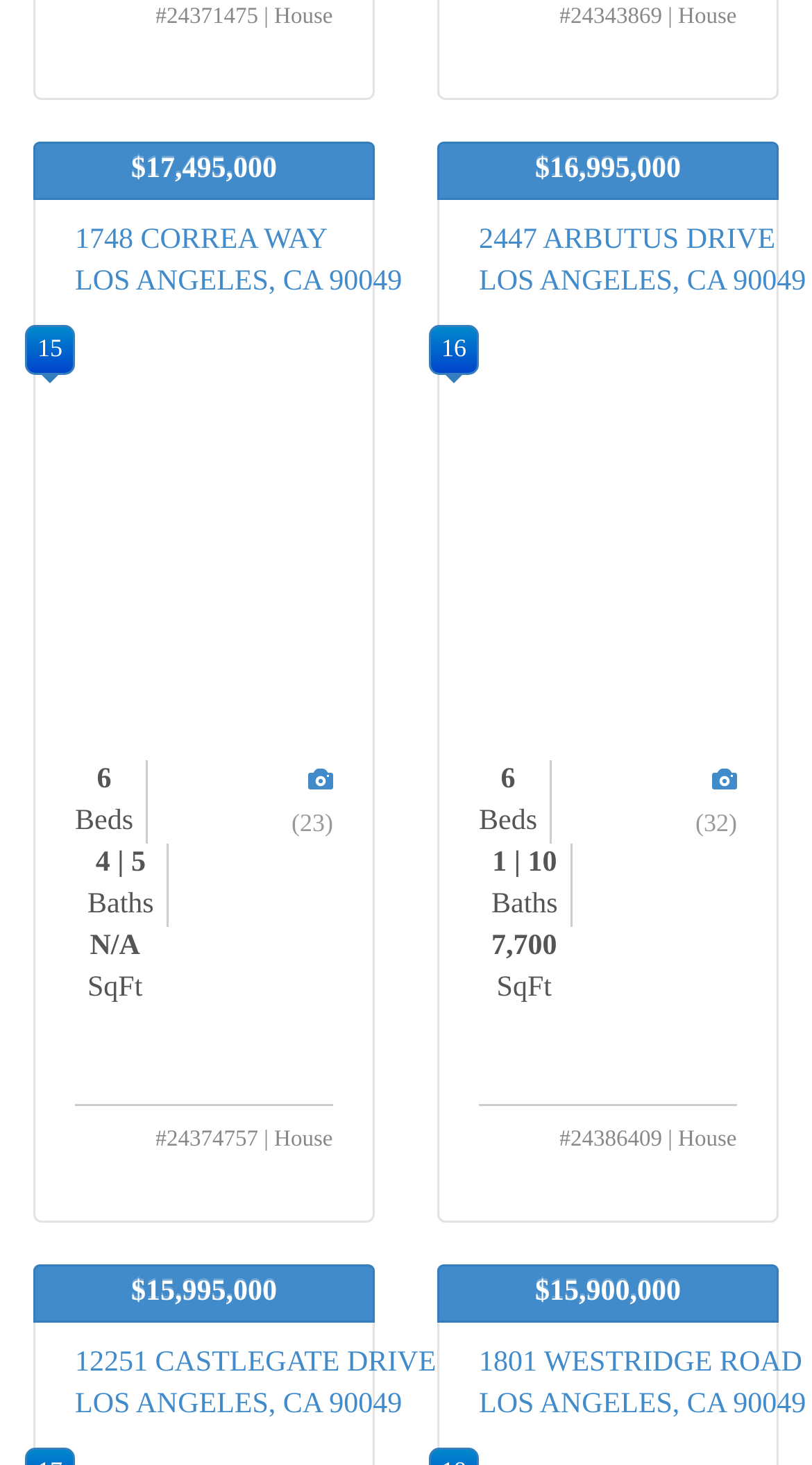Please determine the bounding box coordinates of the clickable area required to carry out the following instruction: "Check the price of the third house". The coordinates must be four float numbers between 0 and 1, represented as [left, top, right, bottom].

[0.064, 0.869, 0.438, 0.897]